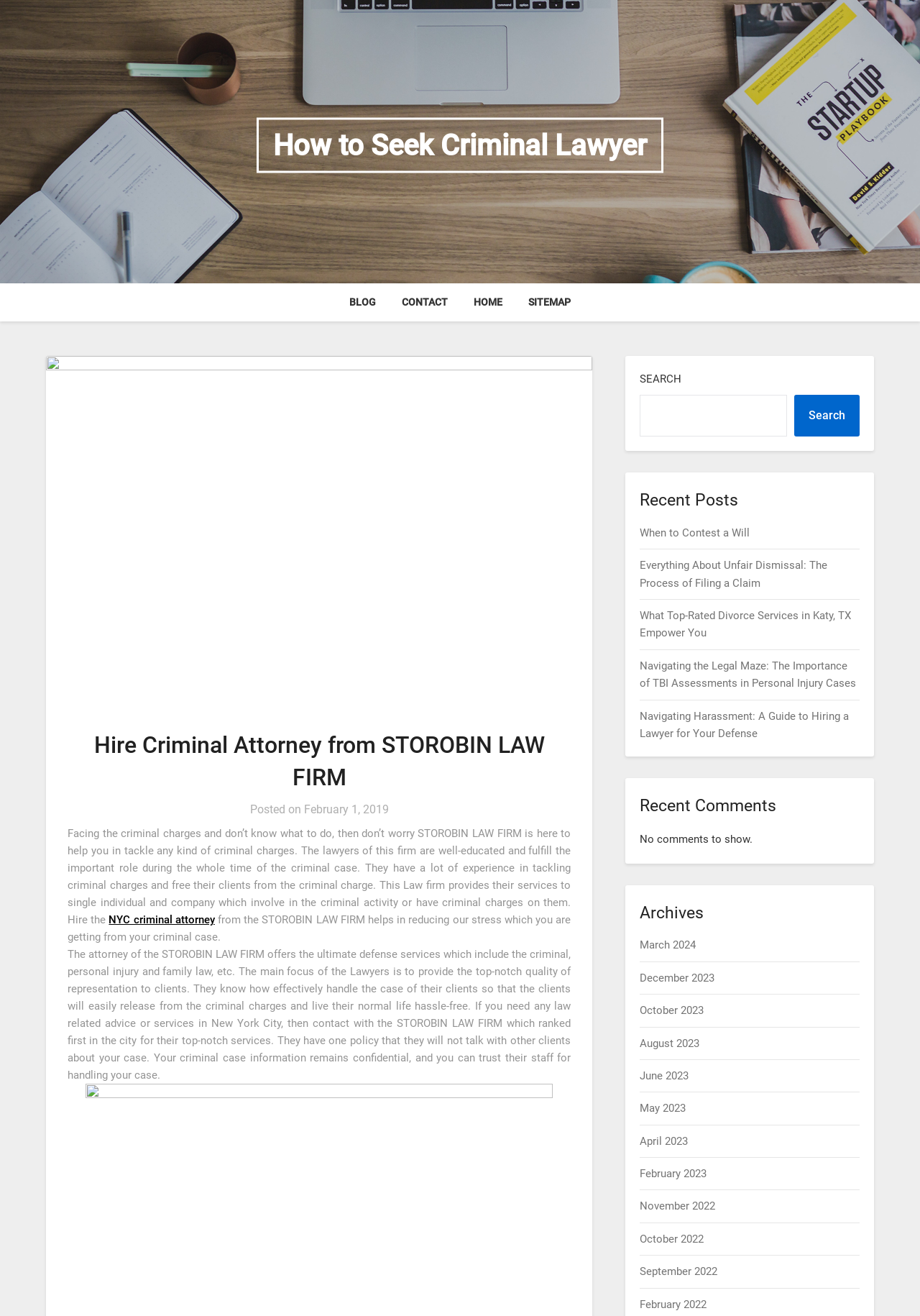Please specify the bounding box coordinates of the area that should be clicked to accomplish the following instruction: "Search for something". The coordinates should consist of four float numbers between 0 and 1, i.e., [left, top, right, bottom].

[0.696, 0.3, 0.855, 0.332]